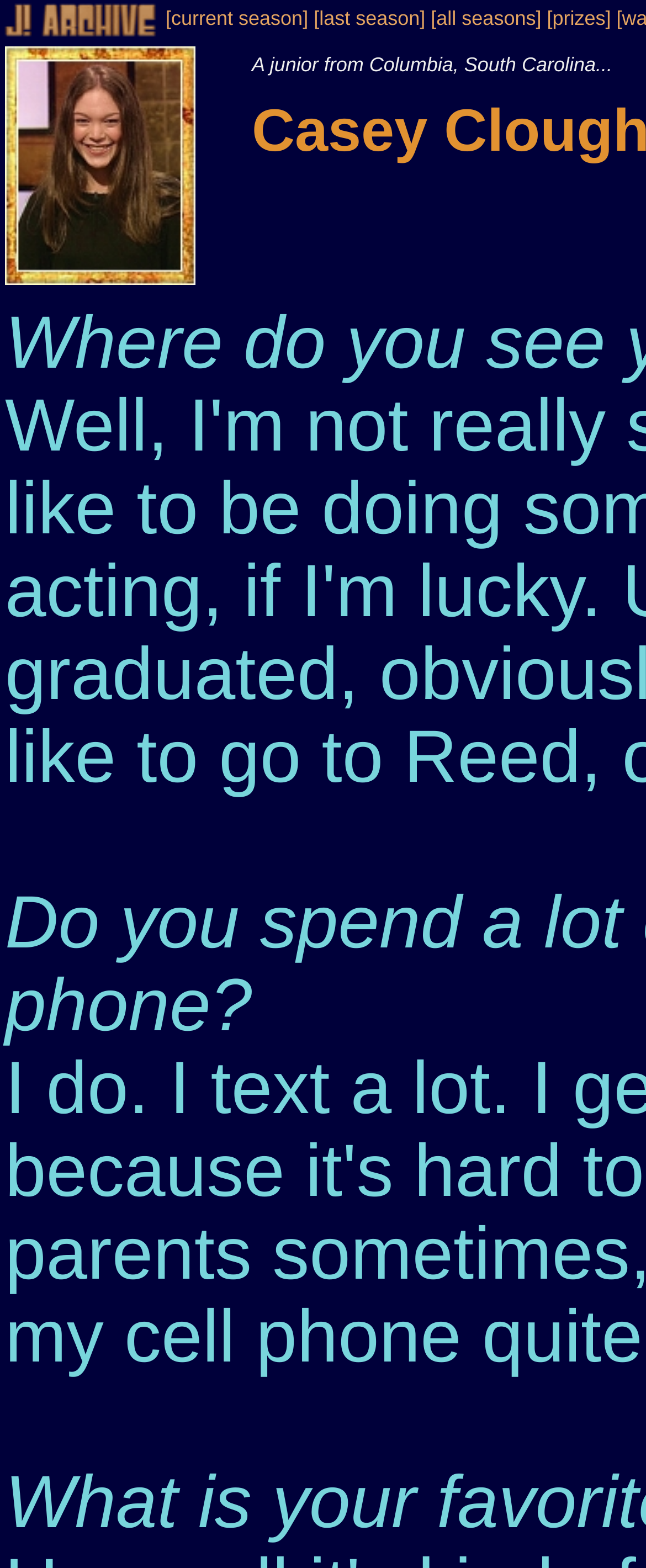What is the first link on the webpage?
Answer with a single word or phrase by referring to the visual content.

J! Archive